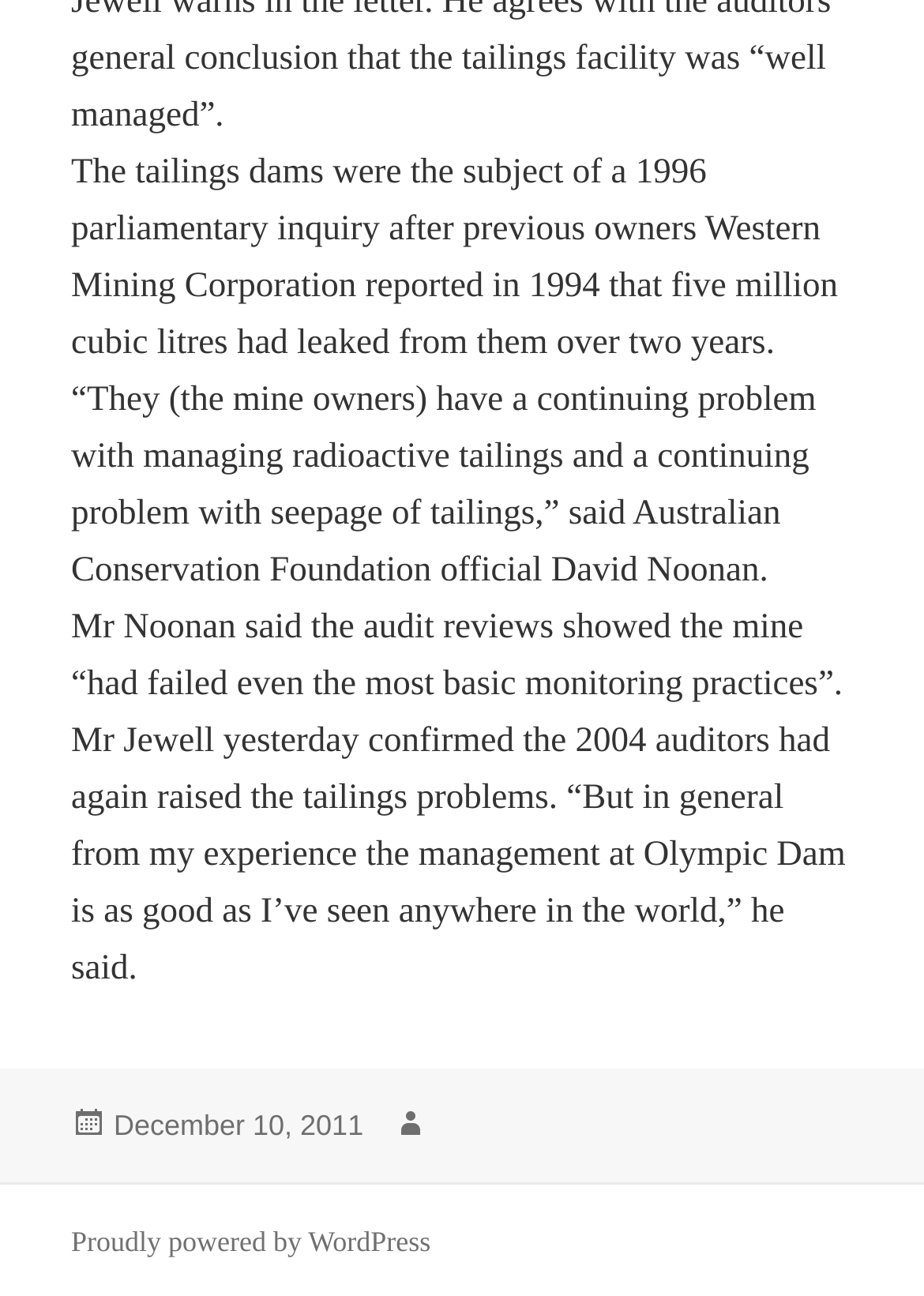When was the article posted?
Refer to the image and answer the question using a single word or phrase.

December 10, 2011